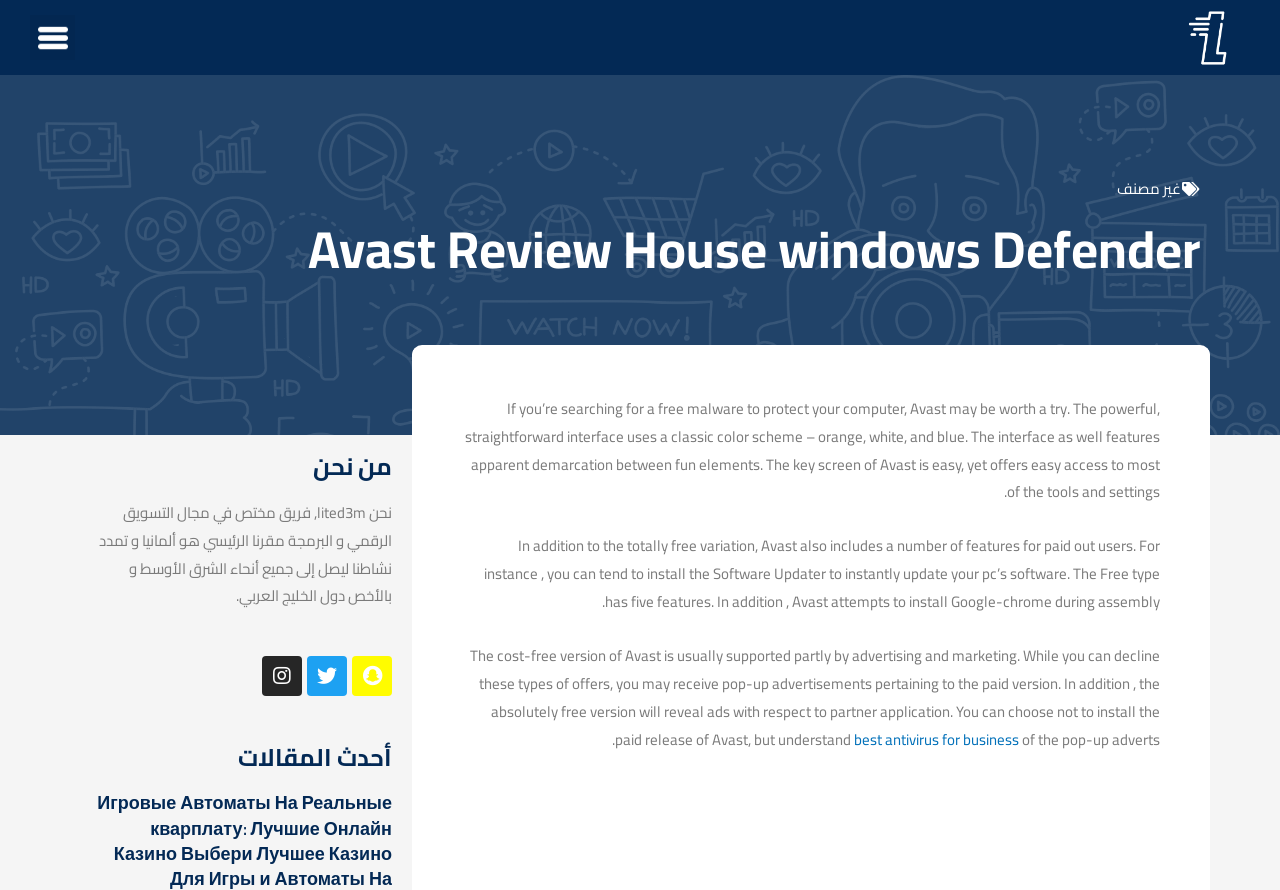Construct a thorough caption encompassing all aspects of the webpage.

The webpage is a review of Avast, a free malware protection software. At the top right corner, there is a link. On the top left corner, there is a menu toggle button that is not expanded. Below the menu toggle button, there is a heading that reads "Avast Review House windows Defender". 

Below the heading, there is a paragraph of text that describes Avast's interface, stating that it is powerful, straightforward, and uses a classic color scheme. This paragraph is followed by two more paragraphs that discuss the features of Avast, including the free version and the paid version. The paid version offers additional features such as a software updater, and the free version is supported by advertising.

On the right side of the page, there is a link to "best antivirus for business". Below this link, there is a sentence that continues the discussion of the free version's advertising. 

Further down the page, there is a heading that reads "من نحن" (which translates to "About us" in English). Below this heading, there is a paragraph of text that describes the company lited3m, which specializes in digital marketing and programming, and is based in Germany with activities in the Middle East and Gulf region.

To the right of the "About us" section, there are three social media links: Snapchat, Twitter, and Instagram. 

At the bottom of the page, there is a heading that reads "أحدث المقالات" (which translates to "Latest Articles" in English).